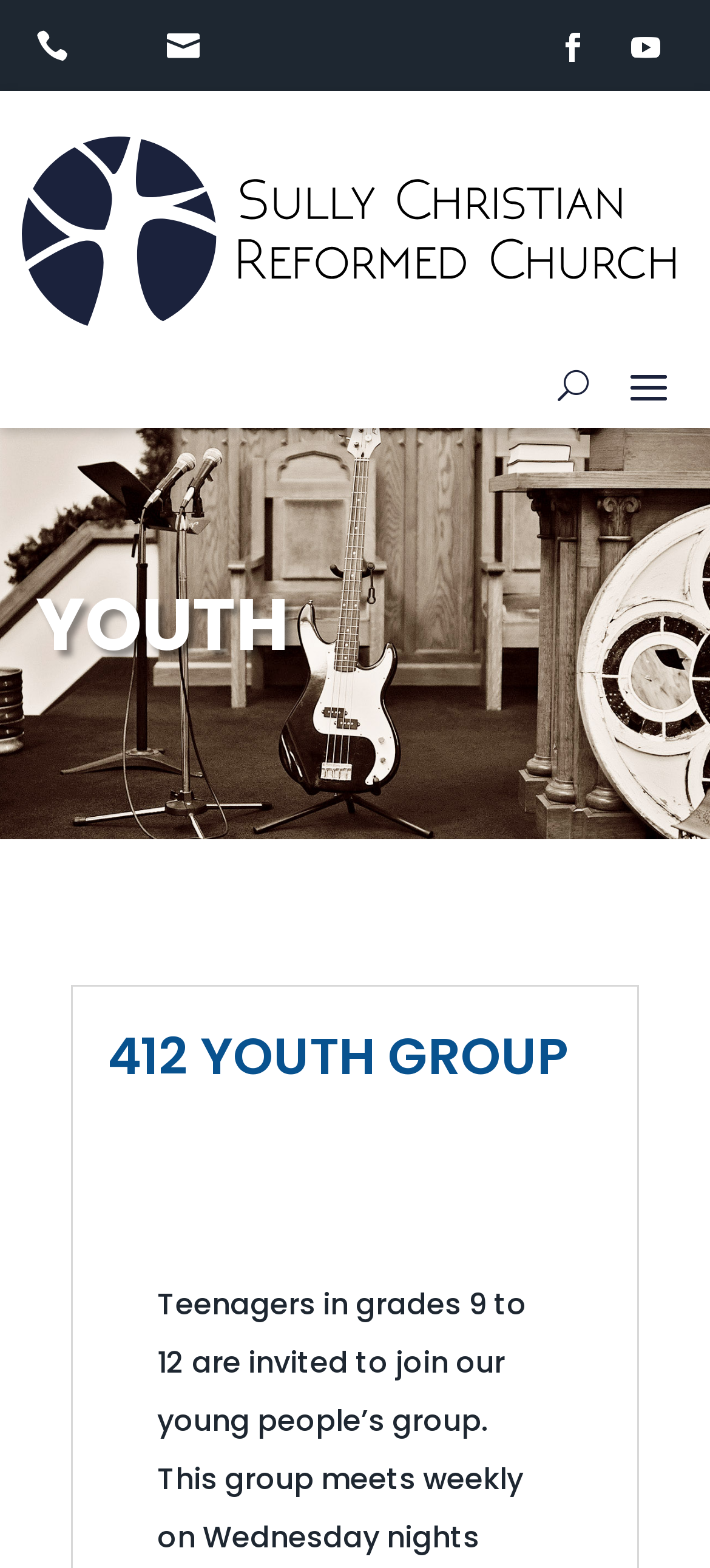What is the main category of the page? Based on the screenshot, please respond with a single word or phrase.

YOUTH